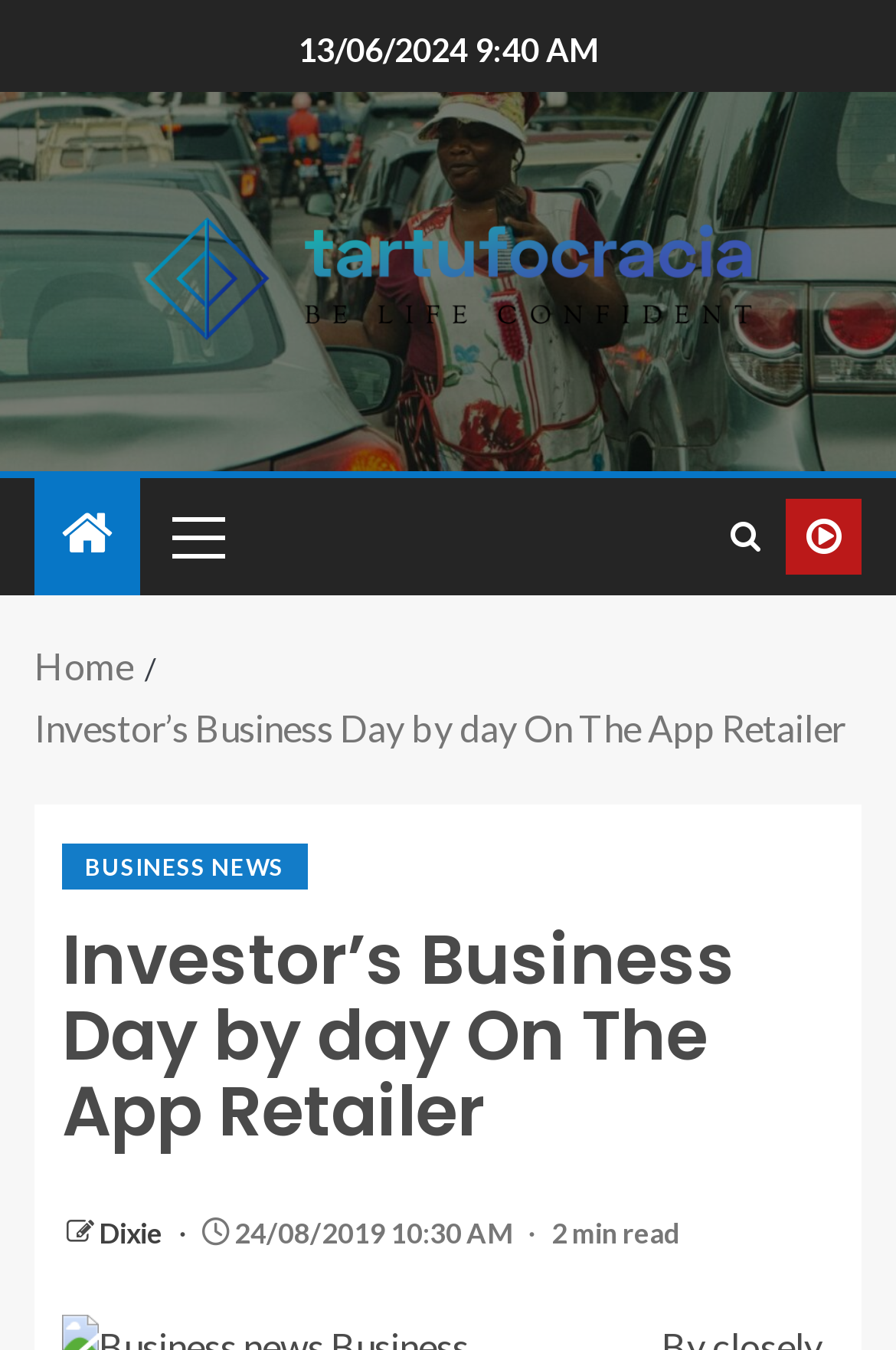Bounding box coordinates must be specified in the format (top-left x, top-left y, bottom-right x, bottom-right y). All values should be floating point numbers between 0 and 1. What are the bounding box coordinates of the UI element described as: title="Search"

[0.8, 0.364, 0.864, 0.431]